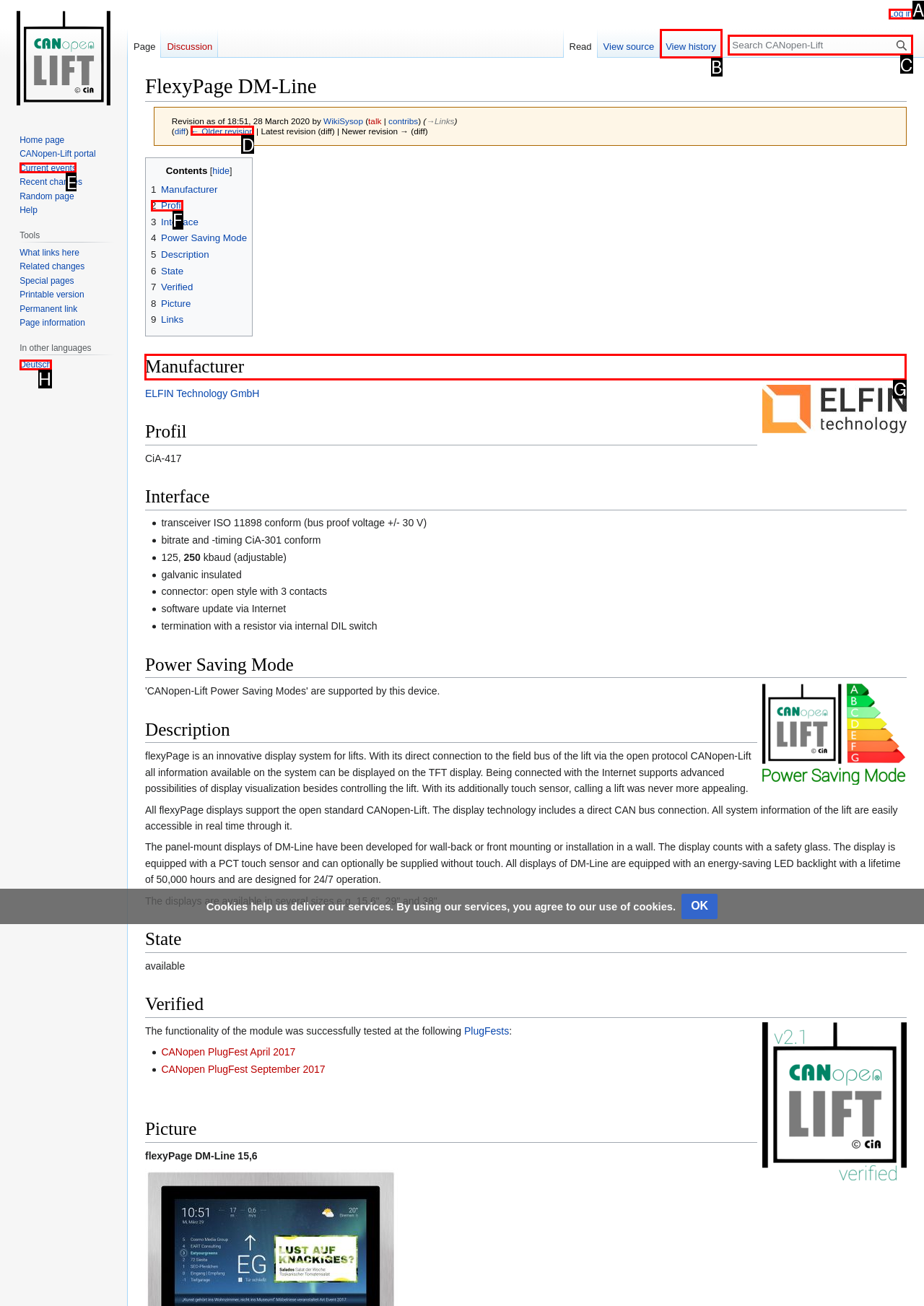Tell me which one HTML element I should click to complete the following instruction: Go to Manufacturer
Answer with the option's letter from the given choices directly.

G